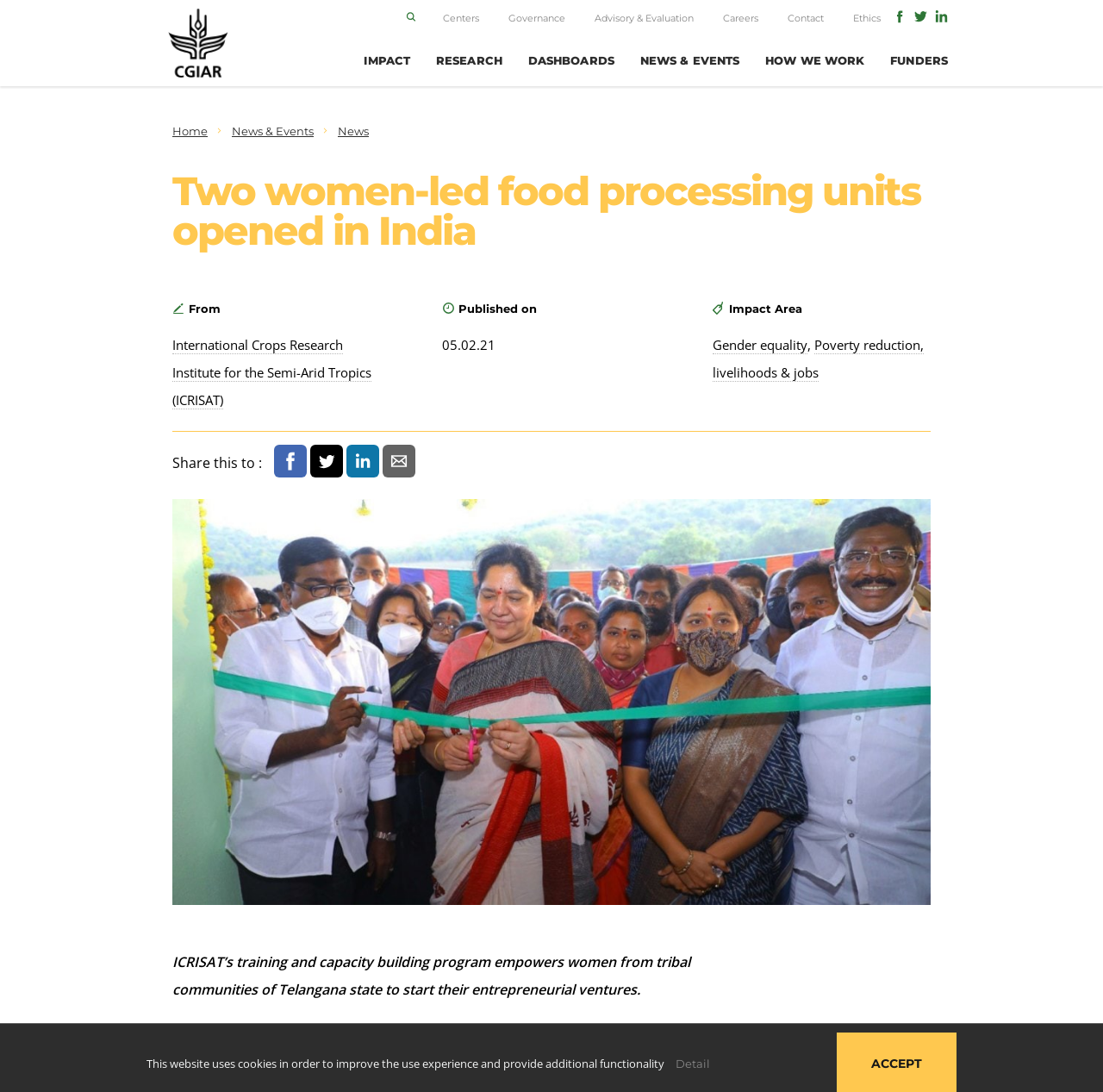Give a concise answer of one word or phrase to the question: 
What is the purpose of ICRISAT's program?

Empowering women